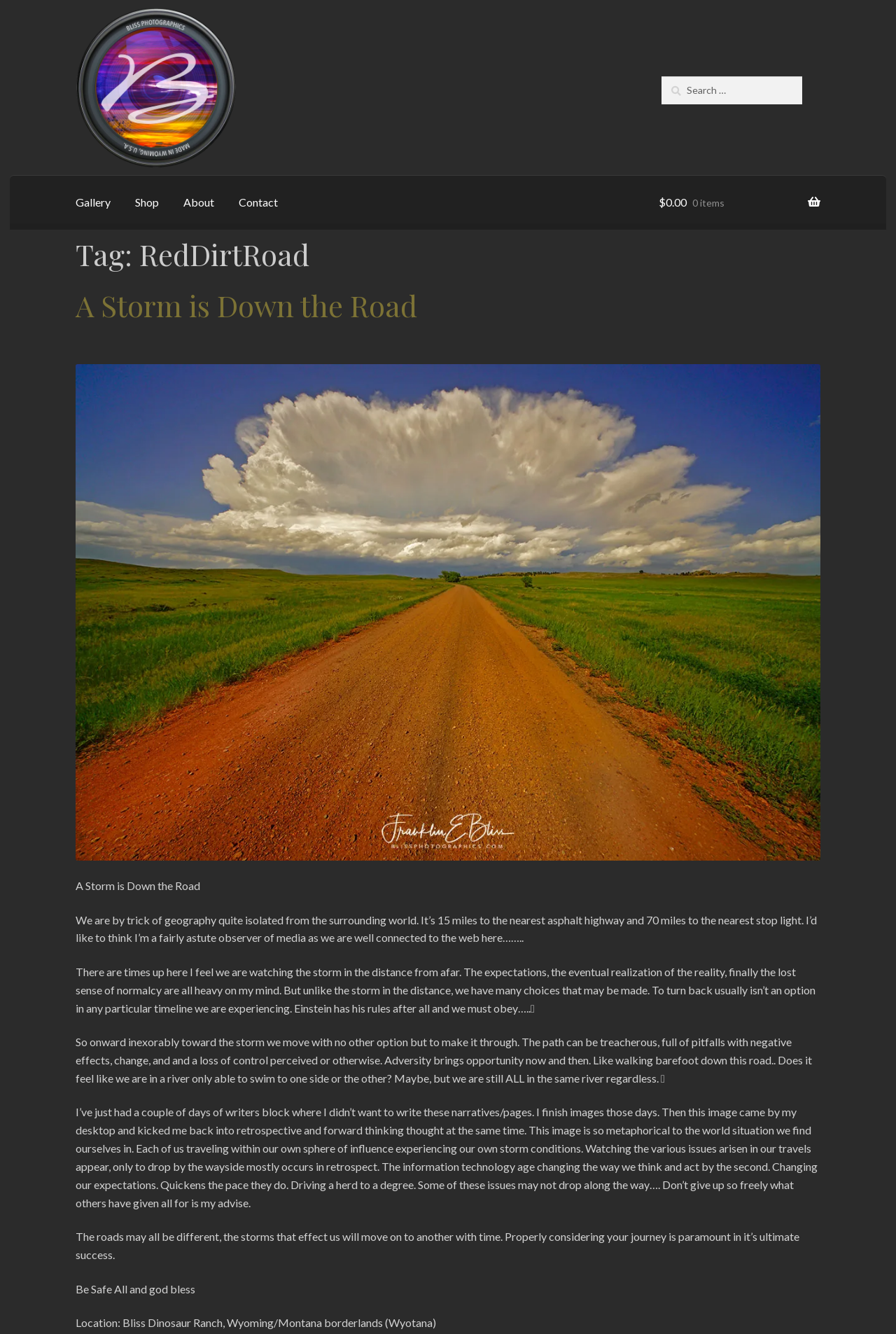Can you show the bounding box coordinates of the region to click on to complete the task described in the instruction: "Search for something"?

[0.738, 0.057, 0.895, 0.078]